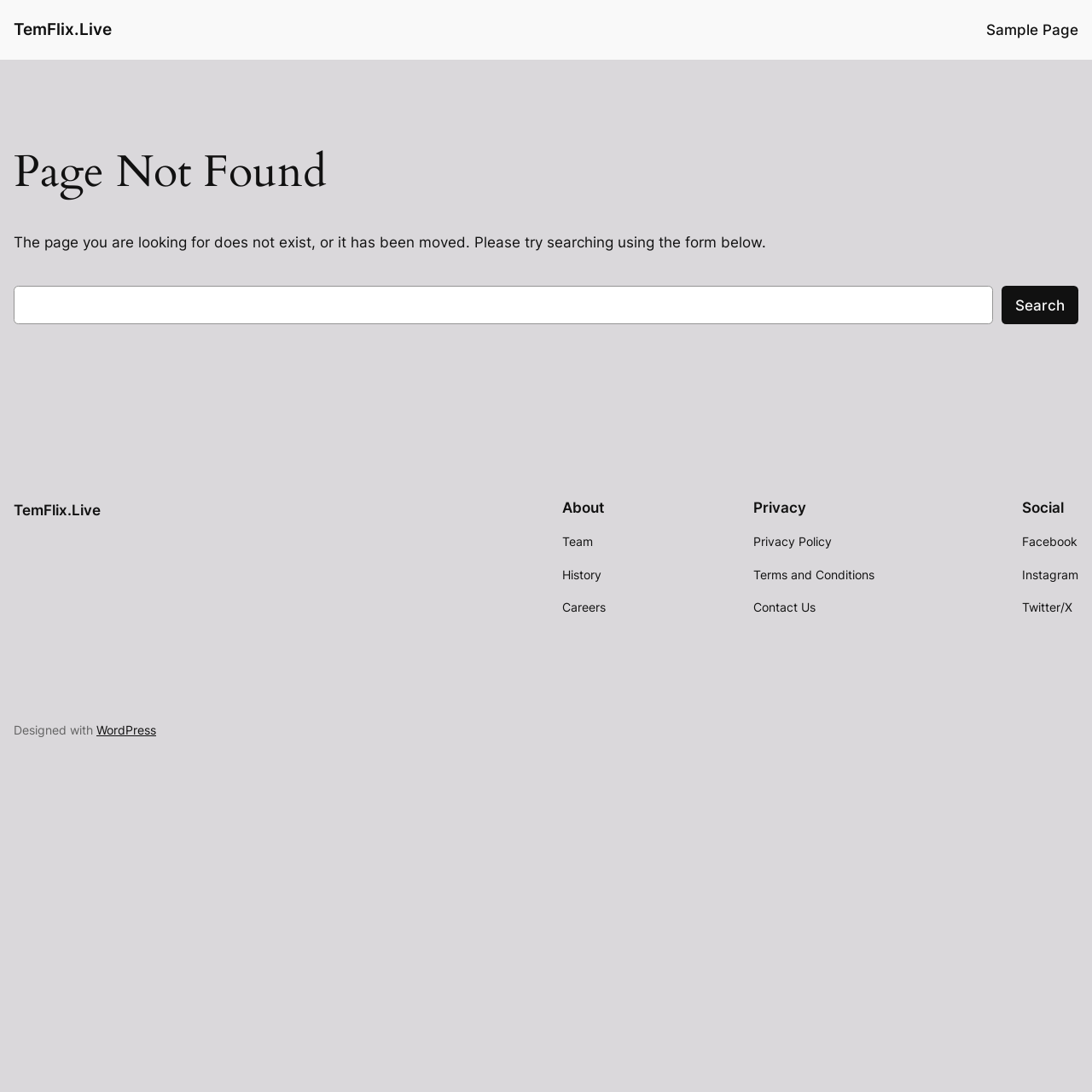Determine the main headline of the webpage and provide its text.

Page Not Found